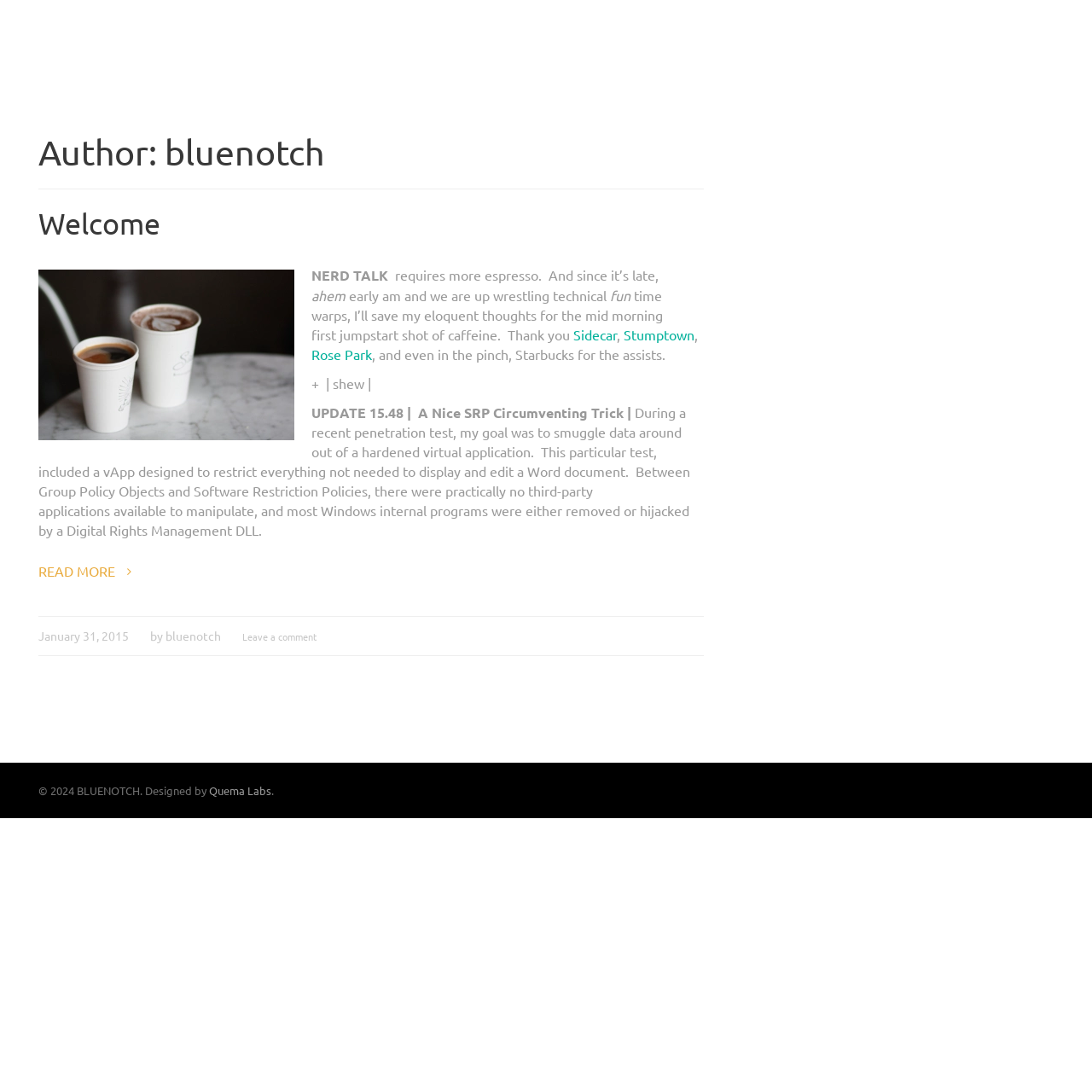Find the bounding box coordinates for the UI element whose description is: "Sidecar". The coordinates should be four float numbers between 0 and 1, in the format [left, top, right, bottom].

[0.525, 0.298, 0.565, 0.314]